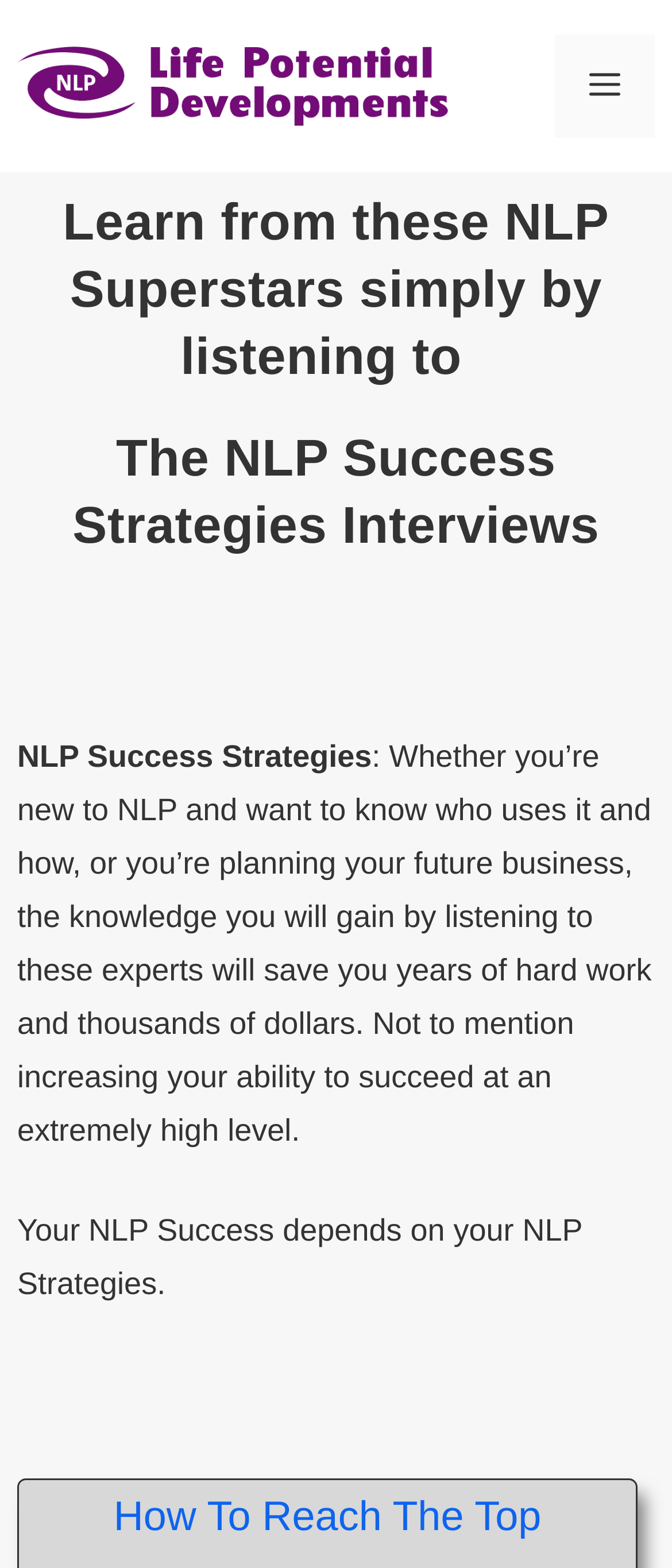Please give a succinct answer to the question in one word or phrase:
How many headings are there on the webpage?

4